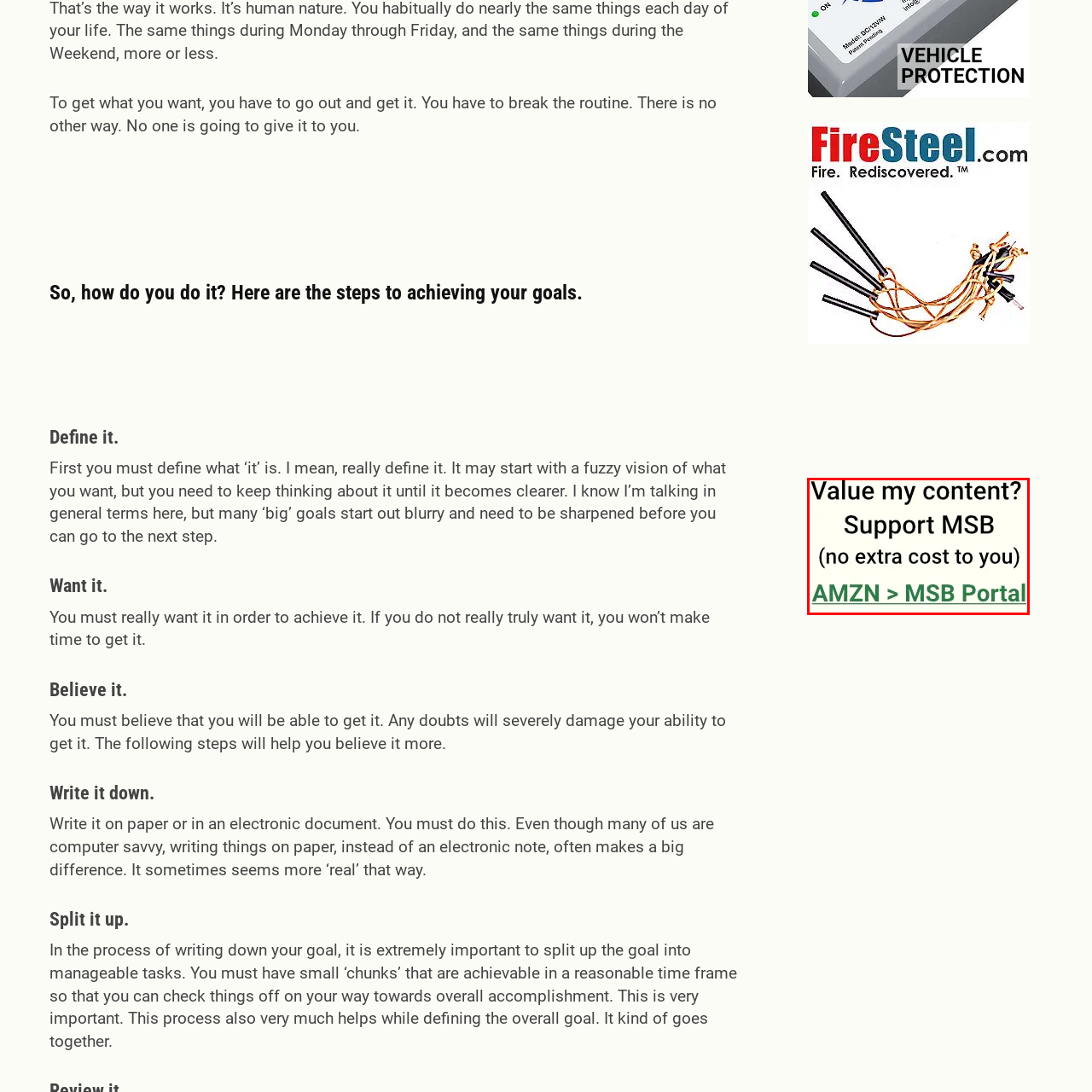What is the benefit of supporting MSB?
Analyze the content within the red bounding box and offer a detailed answer to the question.

The message invites users to consider how their contributions can help maintain the quality and availability of the content they enjoy, implying that supporting MSB will ensure the continued provision of high-quality content.